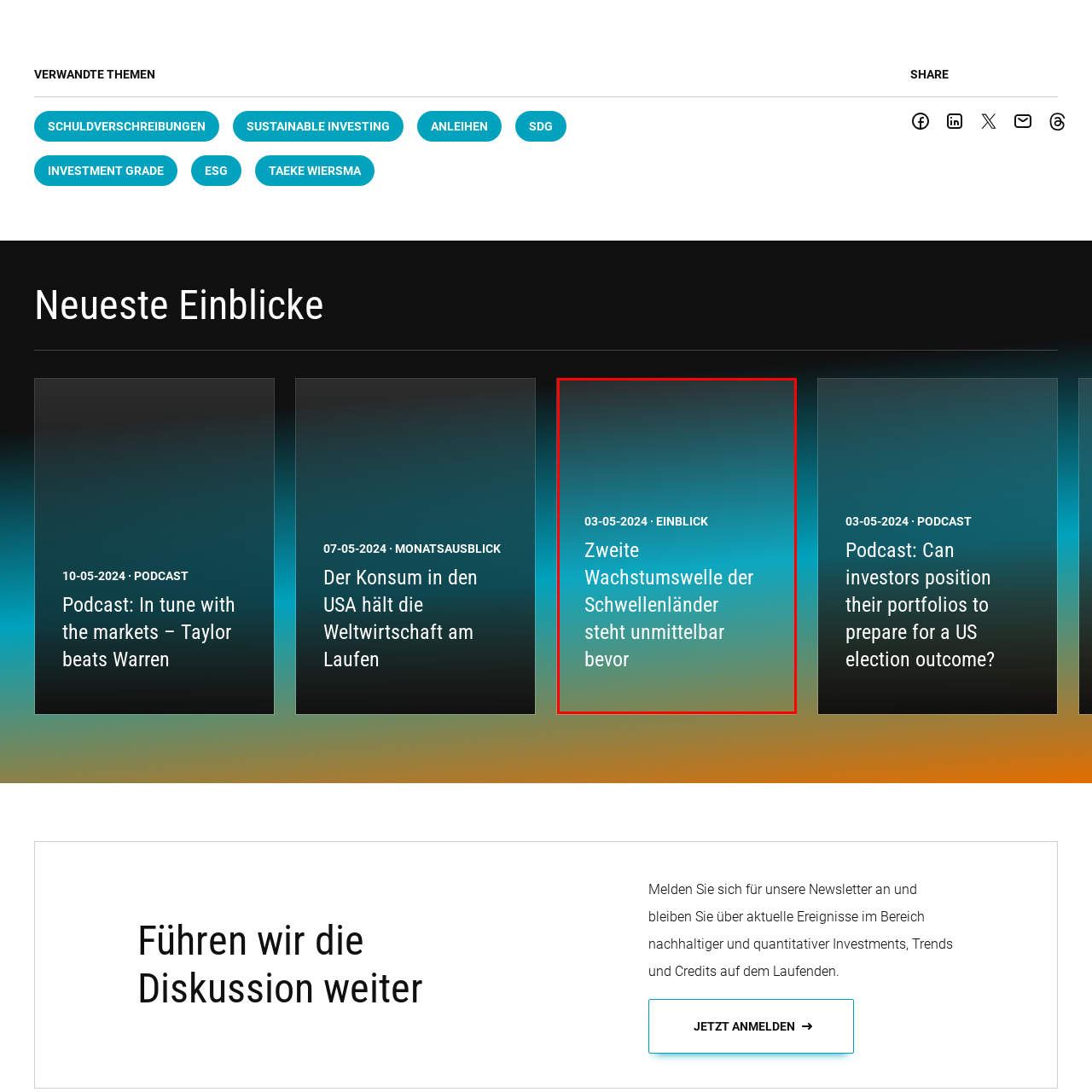Give an in-depth explanation of the image captured within the red boundary.

The image features the title "Zweite Wachstumswelle der Schwellenländer steht unmittelbar bevor," which translates to "The Second Wave of Growth in Emerging Markets is Imminent." This title is part of a broader context discussing economic trends and insights related to emerging markets. Dated May 3, 2024, and categorized under "EINBLICK" (Insights), the graphic highlights a significant forecast or analysis regarding economic growth opportunities in these regions. The design employs a gradient background that transitions from dark to light shades, enhancing the visual appeal and drawing attention to the text, which is presented in a bold, modern font.